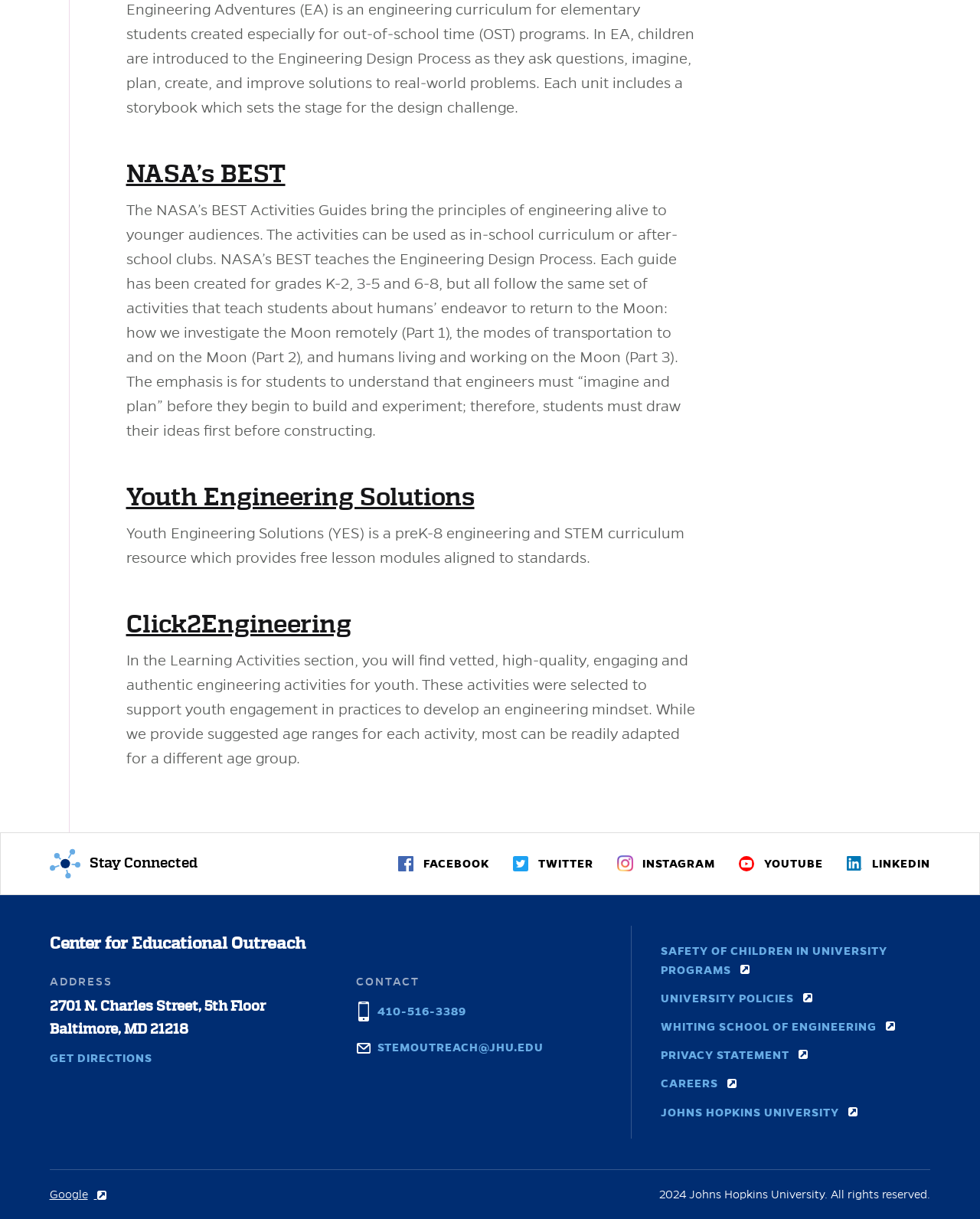Determine the bounding box coordinates for the region that must be clicked to execute the following instruction: "View the Privacy Statement".

[0.674, 0.854, 0.824, 0.878]